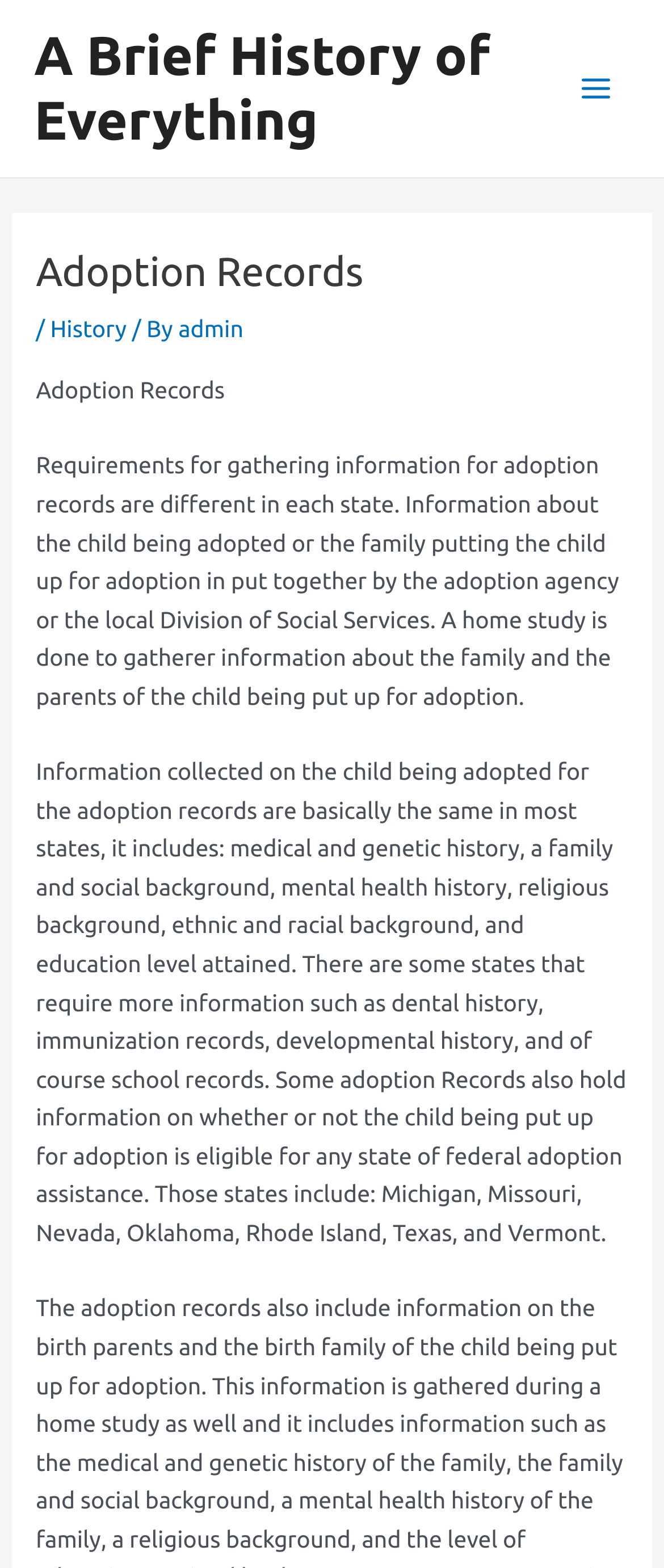Based on the element description: "Main Menu", identify the UI element and provide its bounding box coordinates. Use four float numbers between 0 and 1, [left, top, right, bottom].

[0.845, 0.034, 0.949, 0.078]